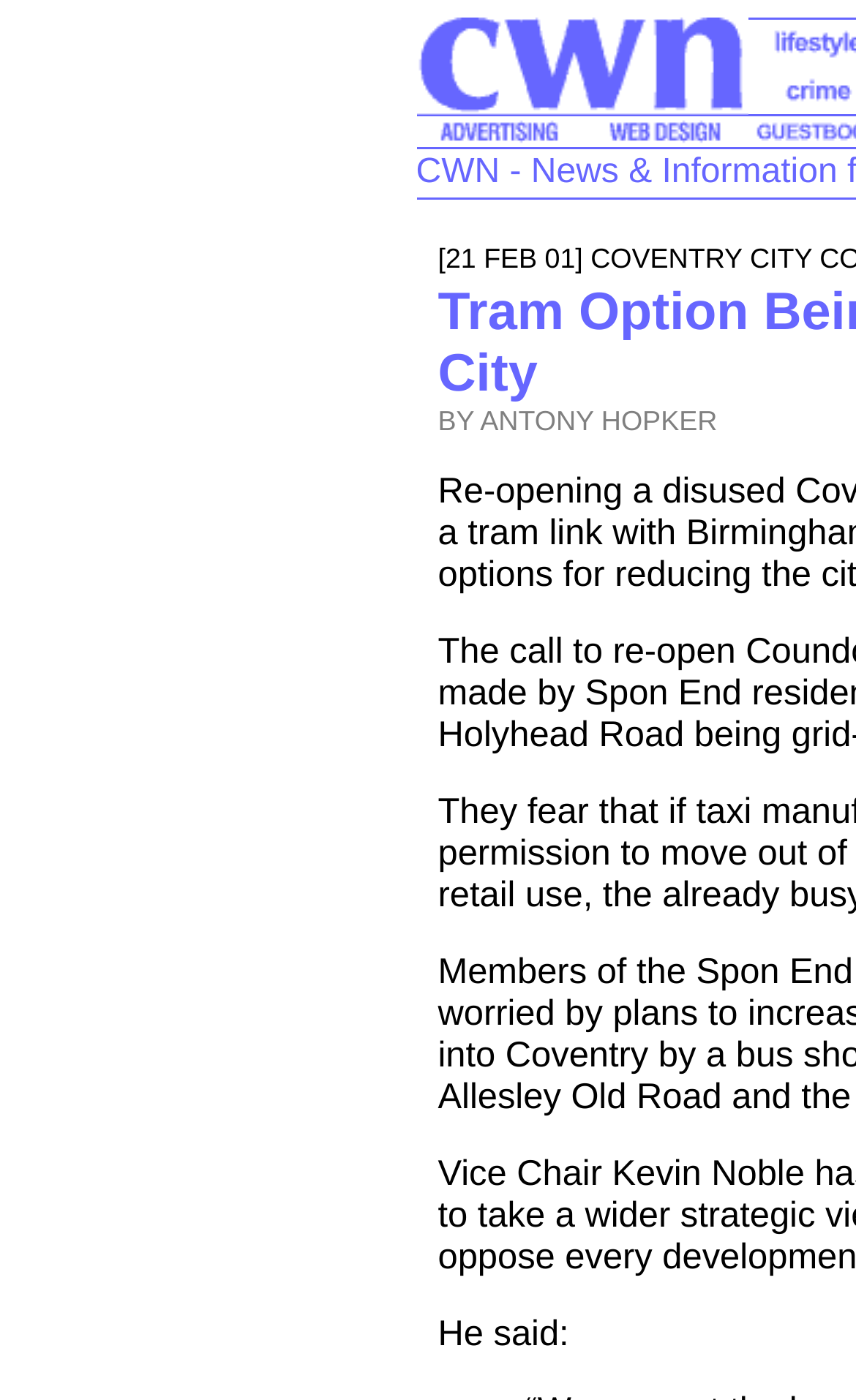Detail the features and information presented on the webpage.

The webpage is about Coventry City Council news, specifically an article titled "Tram Option Being Looked At For City" dated February 21, 2001. 

At the top of the page, there are two main sections side by side. On the left, there is a link labeled "CWN - click for main menu" accompanied by an image. To the right of this link, there are two more links, "Advertise on CWN!" and "CWN Web Services", each accompanied by an image. Below these links, there is a small, blank image. 

The rest of the webpage is not described in the provided accessibility tree, but based on the meta description, it likely contains an article about the tram option being considered for the city.